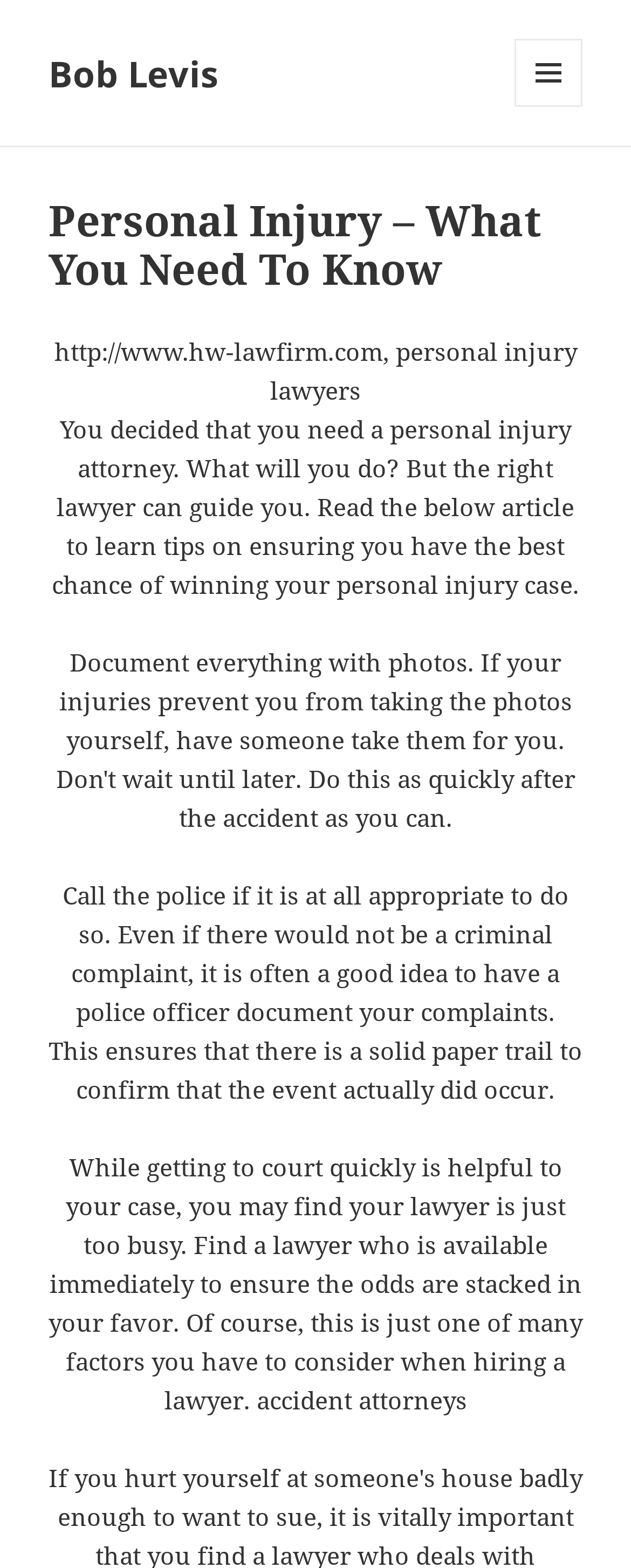What is one factor to consider when hiring a lawyer?
Using the information from the image, answer the question thoroughly.

The article mentions that finding a lawyer who is available immediately can ensure the odds are stacked in one's favor, implying that availability is an important factor to consider when hiring a lawyer.